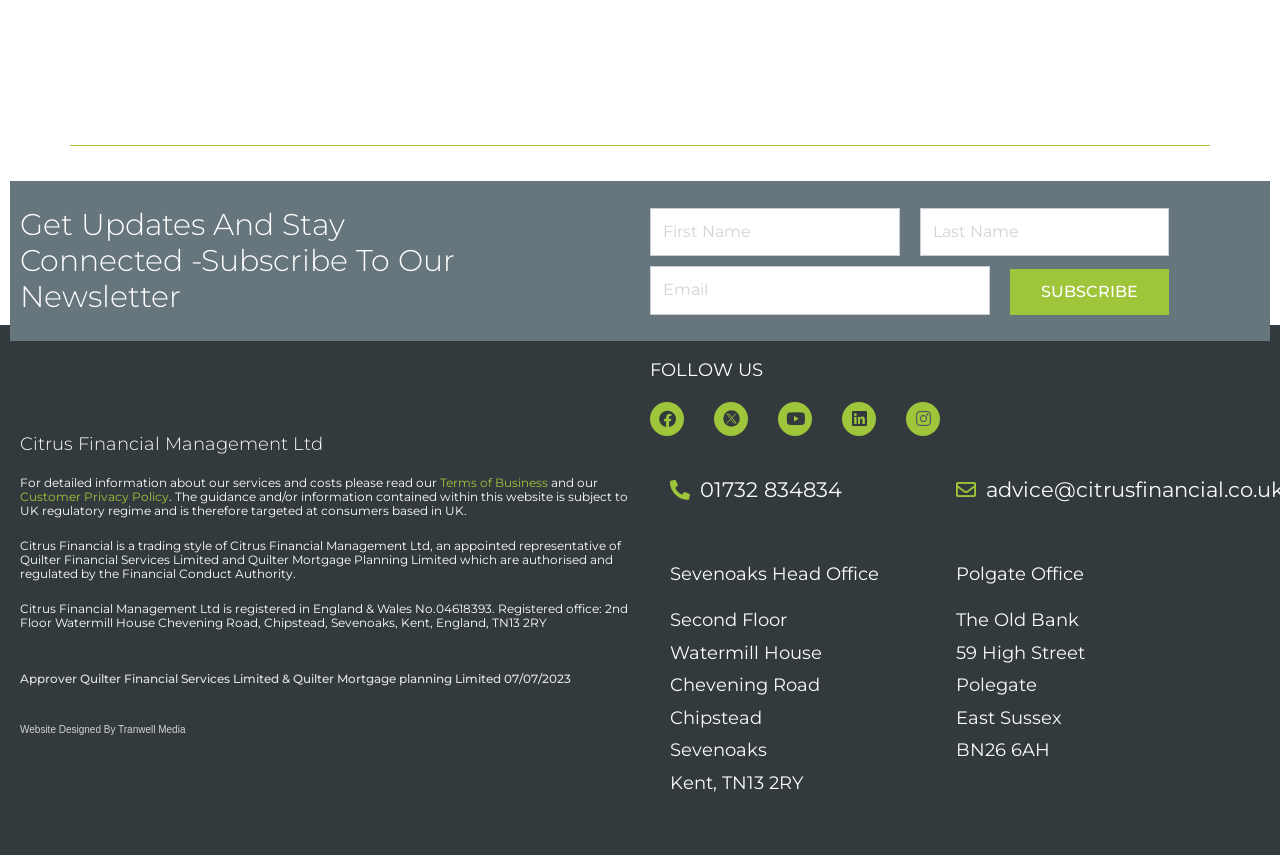What is the purpose of the form?
Offer a detailed and full explanation in response to the question.

The form contains input fields for first name, last name, and email, and a subscribe button, indicating that its purpose is to allow users to subscribe to a newsletter.